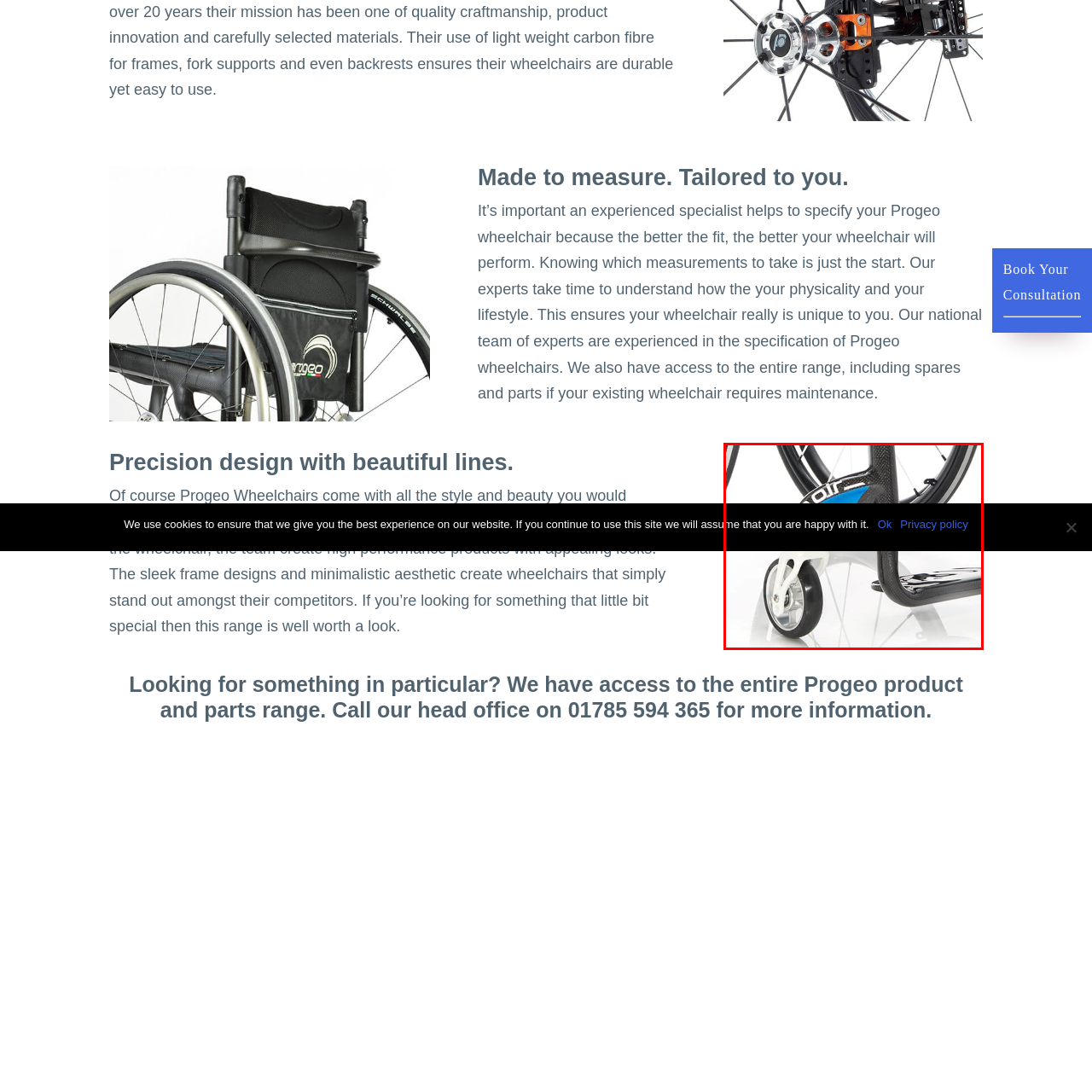Elaborate on the visual content inside the red-framed section with detailed information.

The image features a close-up view of the footplate from a Progeo wheelchair, showcasing its sleek and modern design. The footplate is integrated into the overall structure of the wheelchair, highlighting the brand's commitment to both functionality and aesthetics. The attention to detail is evident in the high-performance materials used, emphasizing the Italian design heritage that Progeo is known for. The image captures the essence of precision design, making it clear that Progeo wheelchairs not only meet the unique needs of their users but also stand out in style among competitors. This particular model promises a combination of comfort and performance tailored to the individual.